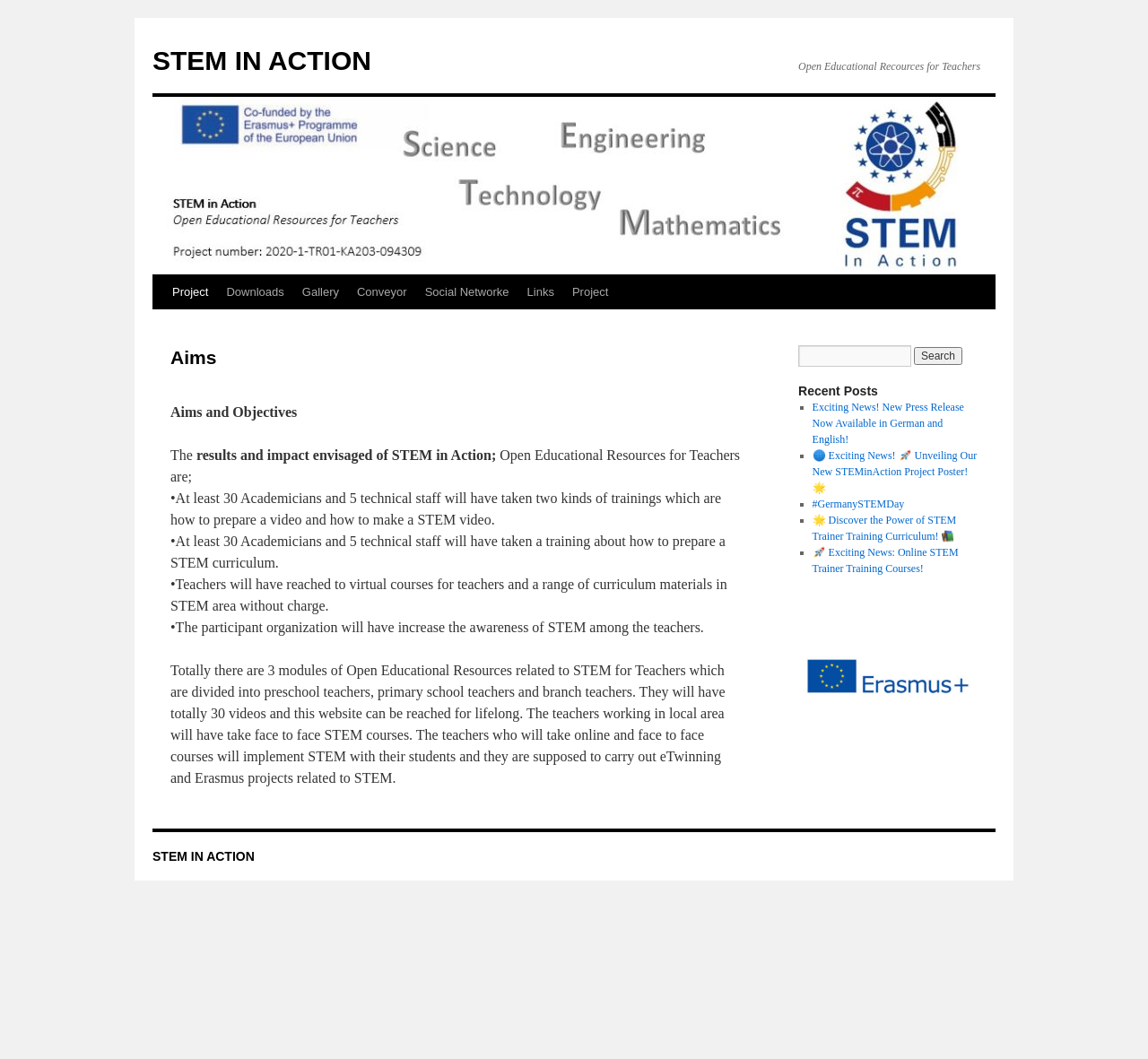Answer the following in one word or a short phrase: 
How many aims and objectives are listed on the webpage?

5